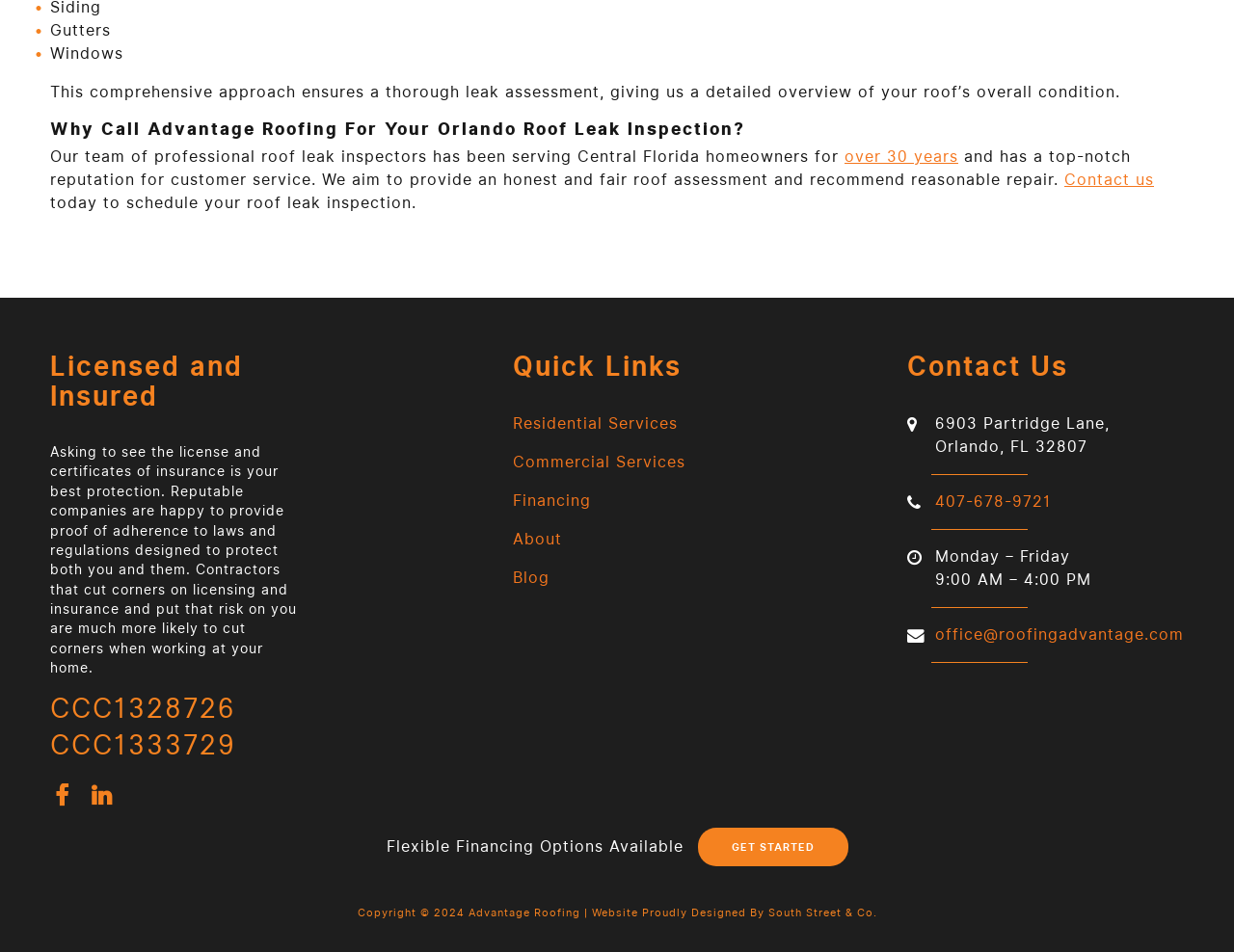What is the purpose of the company?
Provide a short answer using one word or a brief phrase based on the image.

Roof leak inspection and repair